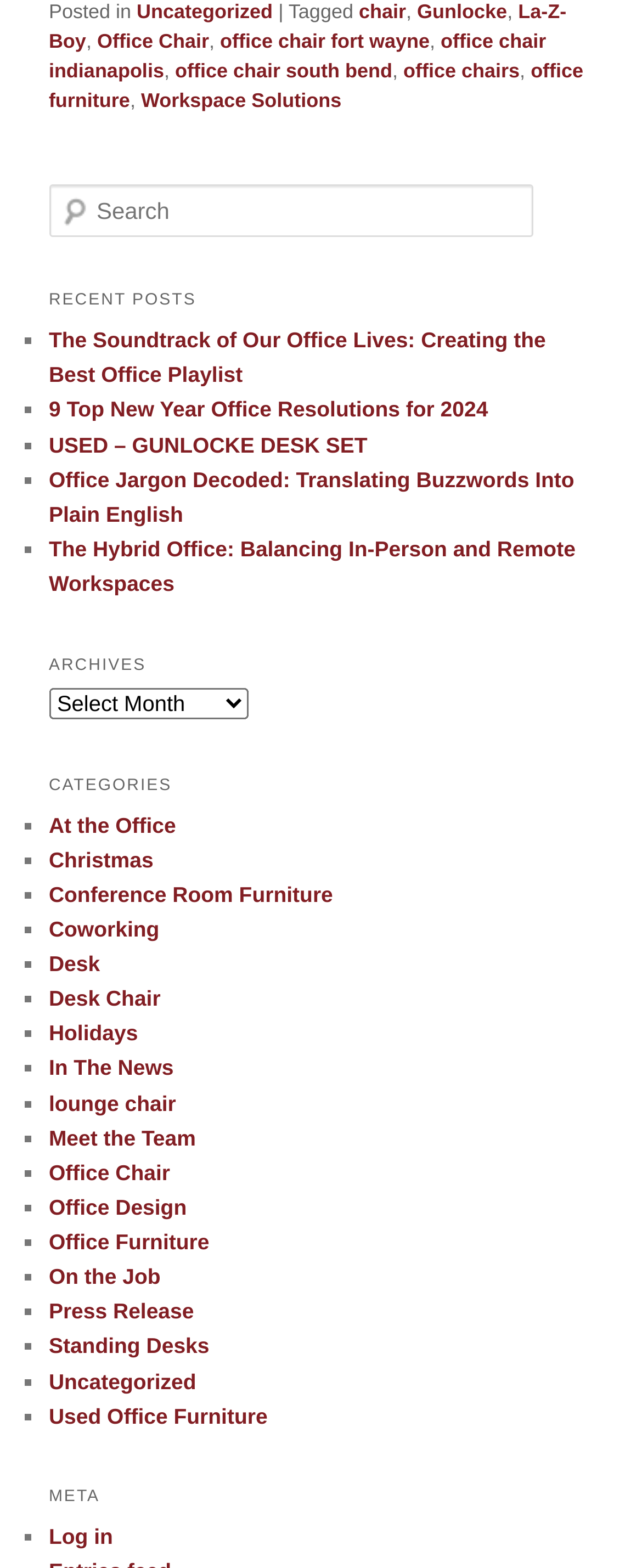Identify the bounding box coordinates of the region I need to click to complete this instruction: "Browse office chairs".

[0.076, 0.74, 0.265, 0.756]